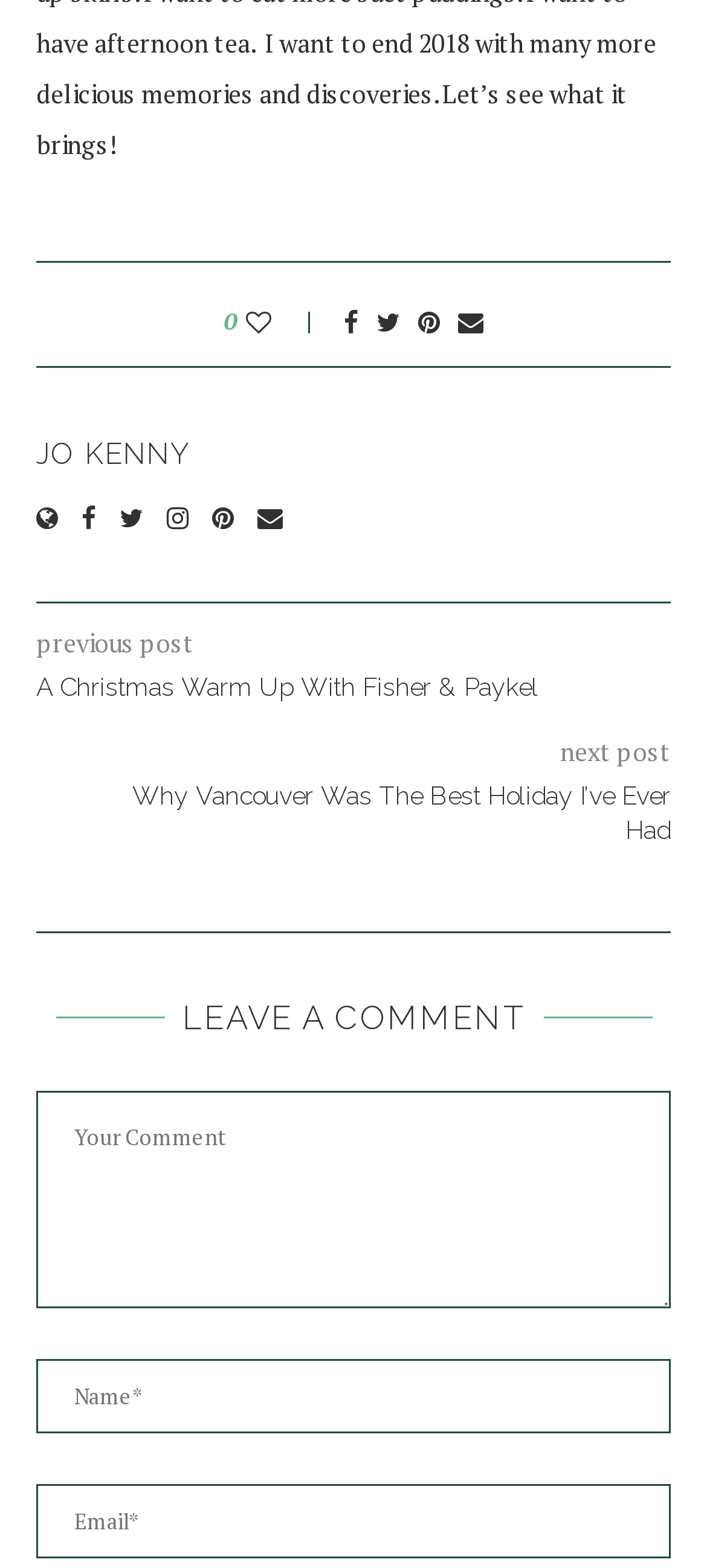What is the purpose of the text box at the bottom?
Give a single word or phrase answer based on the content of the image.

Leave a comment